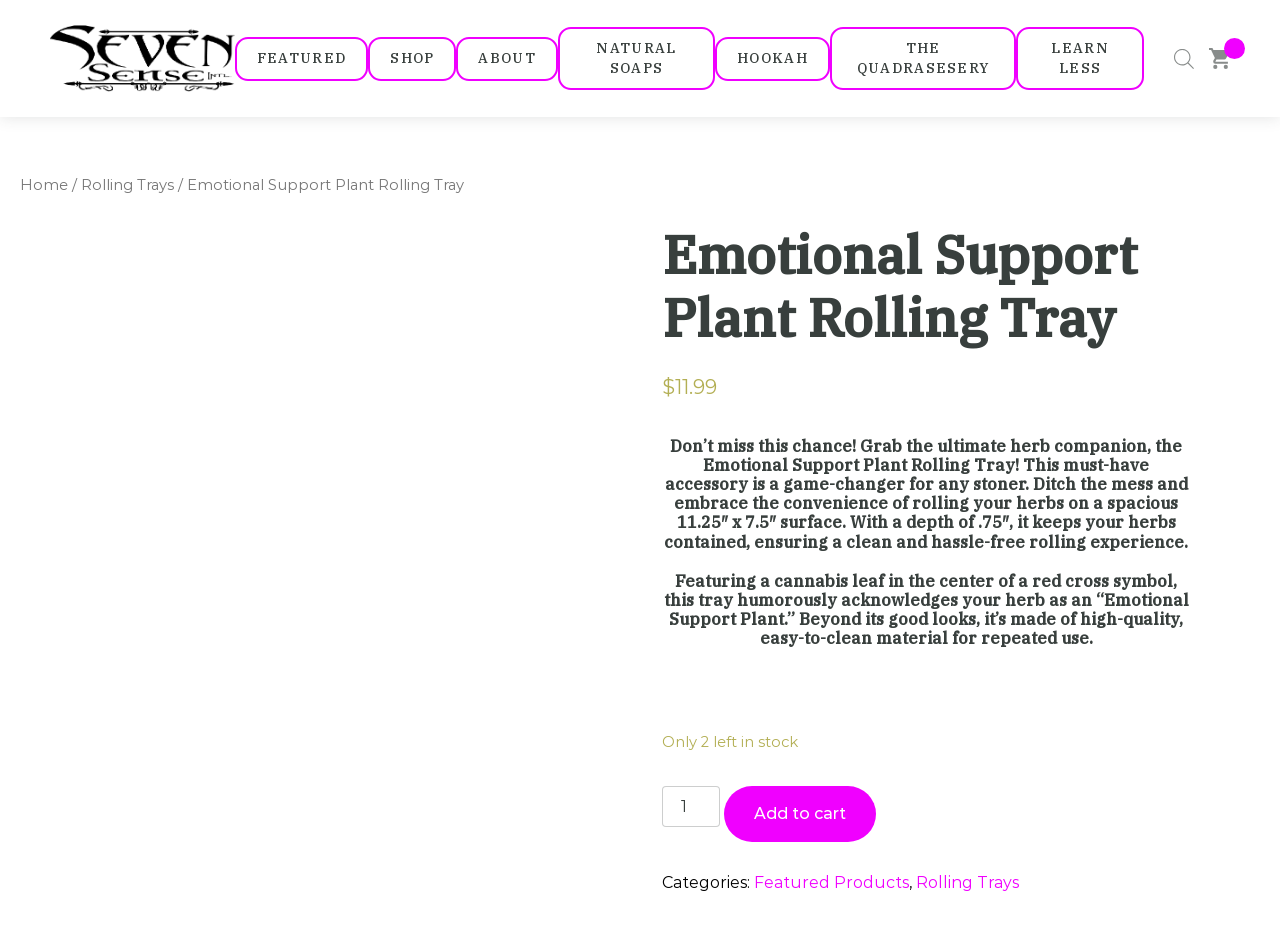How many items are left in stock for the Emotional Support Plant Rolling Tray?
Please provide a comprehensive answer to the question based on the webpage screenshot.

I found a StaticText element with the text 'Only 2 left in stock' on the webpage, which indicates the availability of the product.